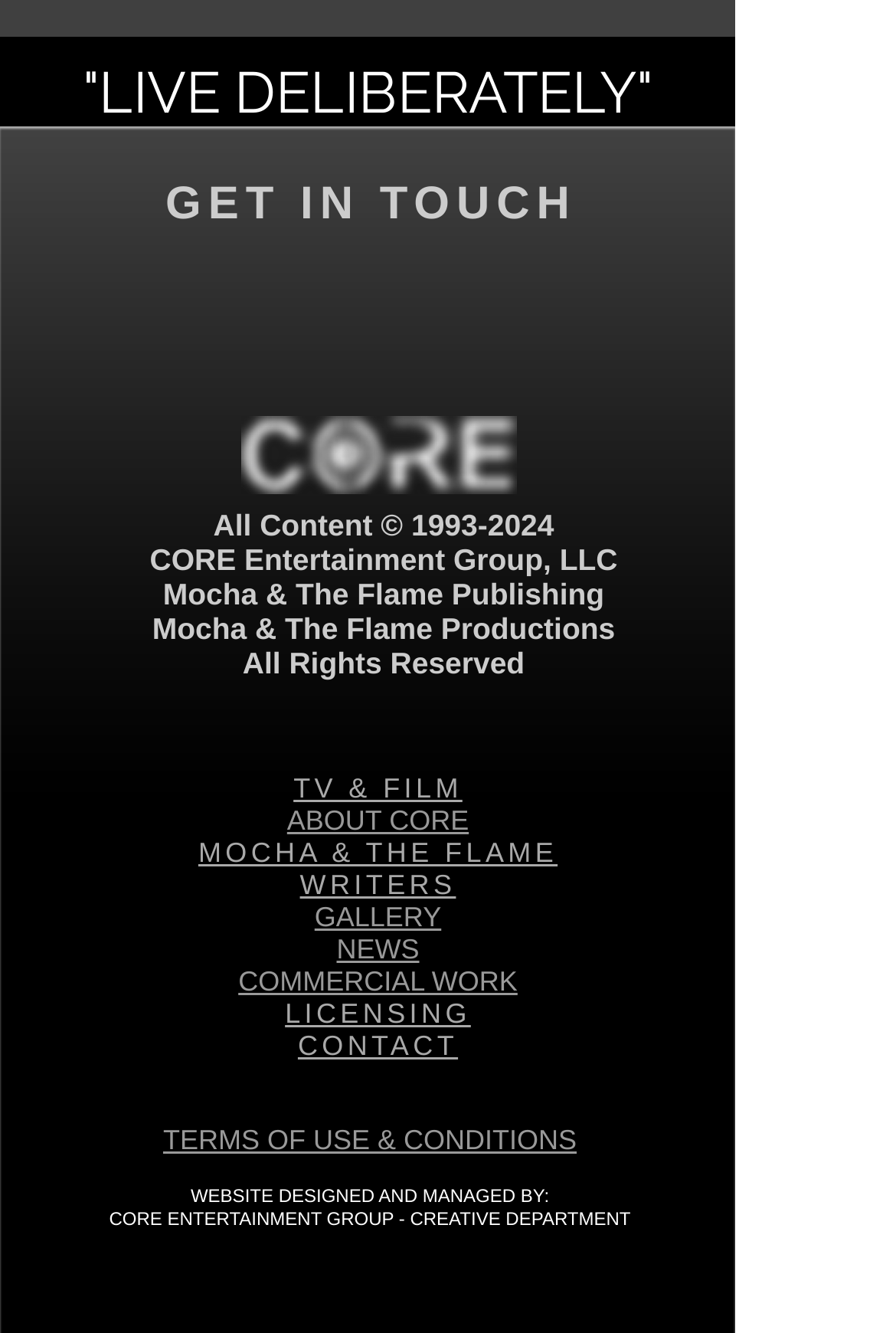Show the bounding box coordinates of the element that should be clicked to complete the task: "Click GET IN TOUCH".

[0.185, 0.131, 0.644, 0.172]